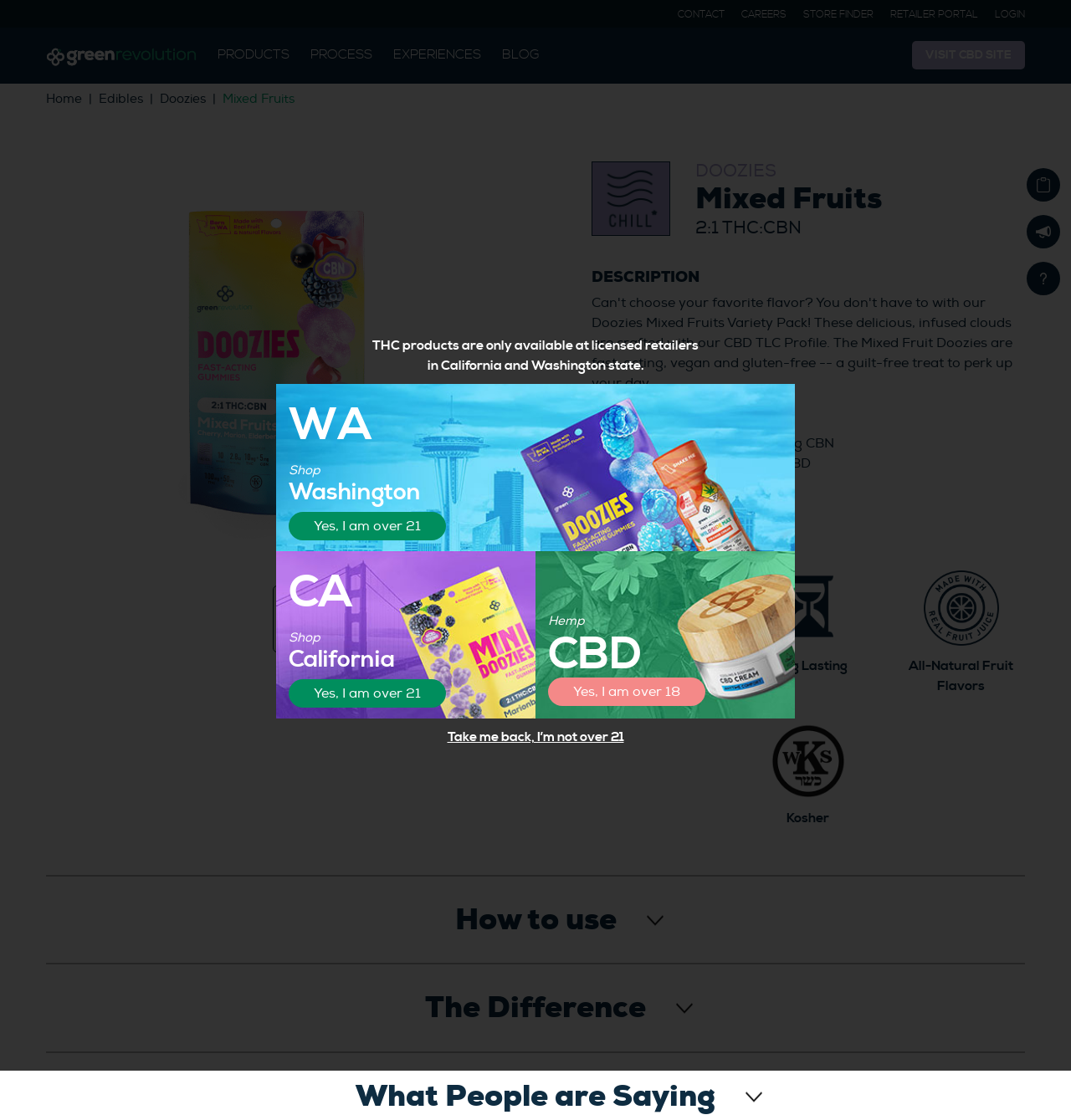Identify the bounding box coordinates for the UI element described as: "Yes, I am over 18".

[0.512, 0.605, 0.659, 0.63]